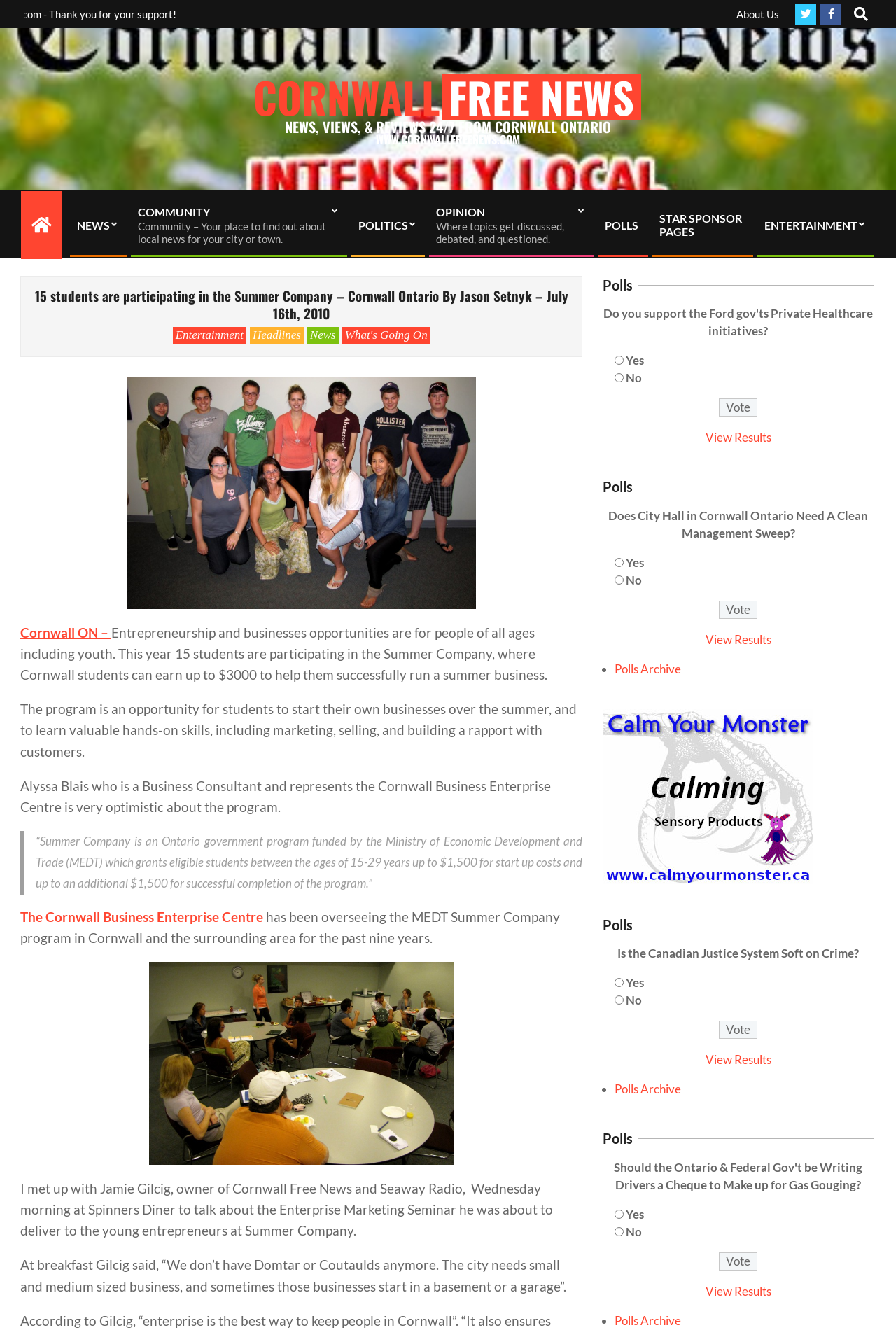Please identify the bounding box coordinates of the clickable area that will allow you to execute the instruction: "View Polls Archive".

[0.686, 0.495, 0.76, 0.506]